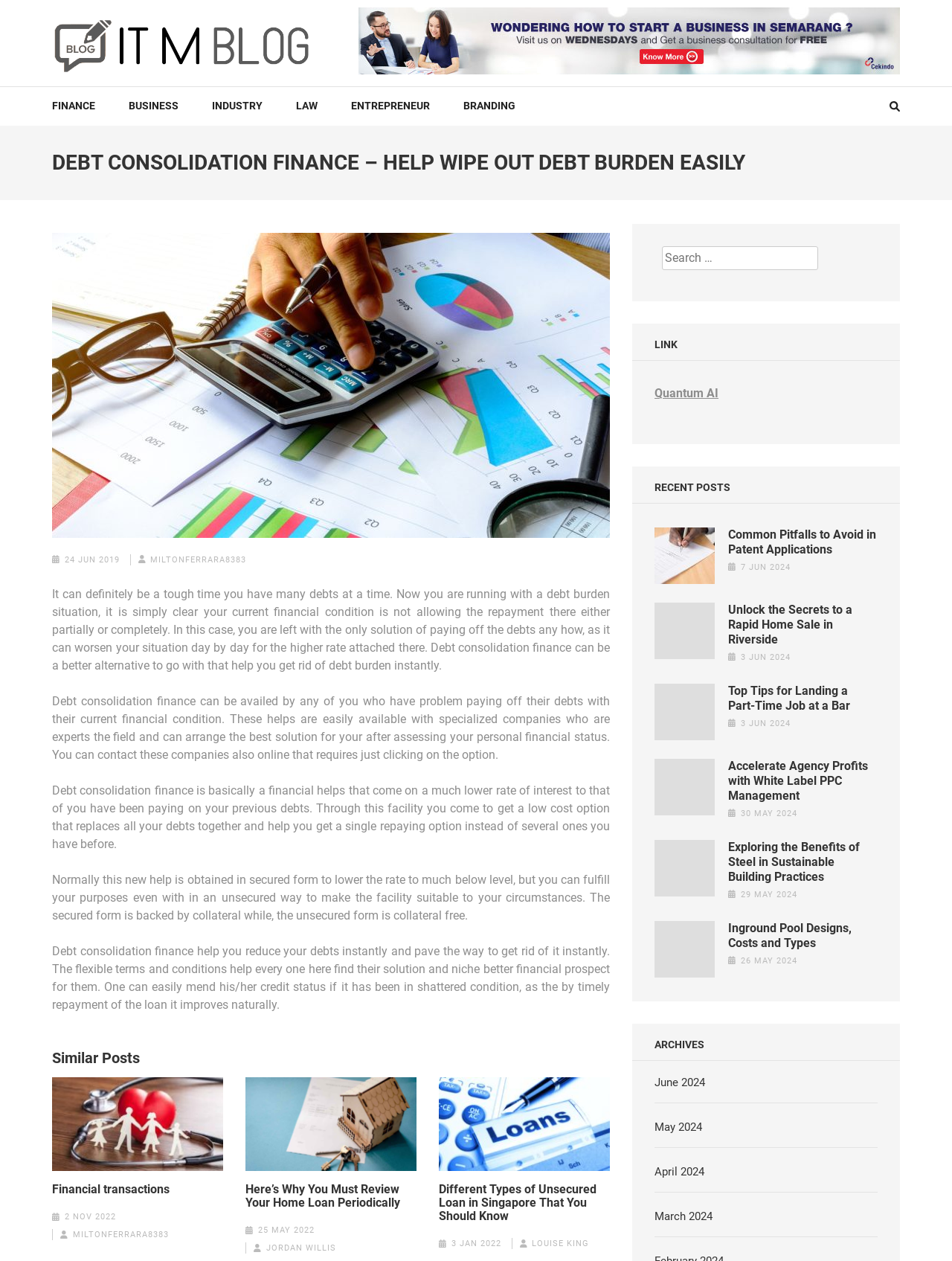Respond to the following query with just one word or a short phrase: 
What is the purpose of debt consolidation finance?

To get rid of debt burden